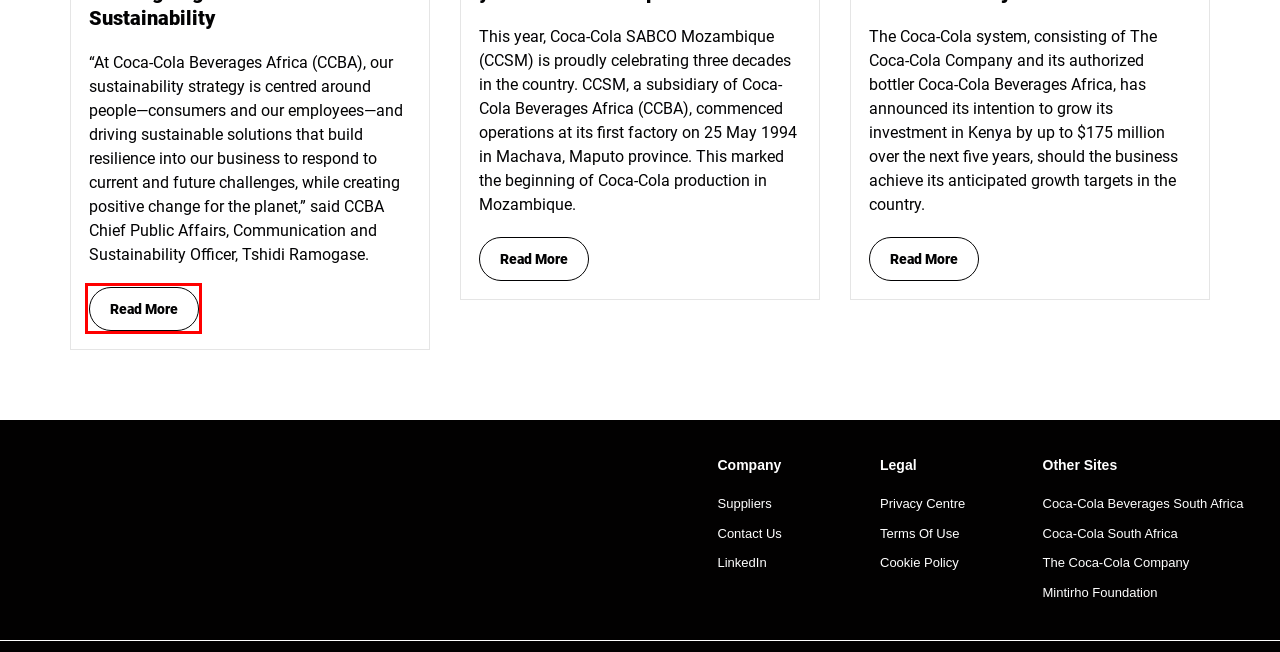Review the webpage screenshot provided, noting the red bounding box around a UI element. Choose the description that best matches the new webpage after clicking the element within the bounding box. The following are the options:
A. The Coca-Cola System in Kenya Announces Major Investment - CCBA
B. Terms Of Use - CCBA
C. The Coca-Cola Company: Refresh the World. Make a Difference
D. Contact Us - CCBA
E. Home - Mintirho Foundation
F. Suppliers - CCBA
G. Home | Coca-Cola
H. World Environment Day Highlights Our Ongoing Commitment to Sustainability - CCBA

H